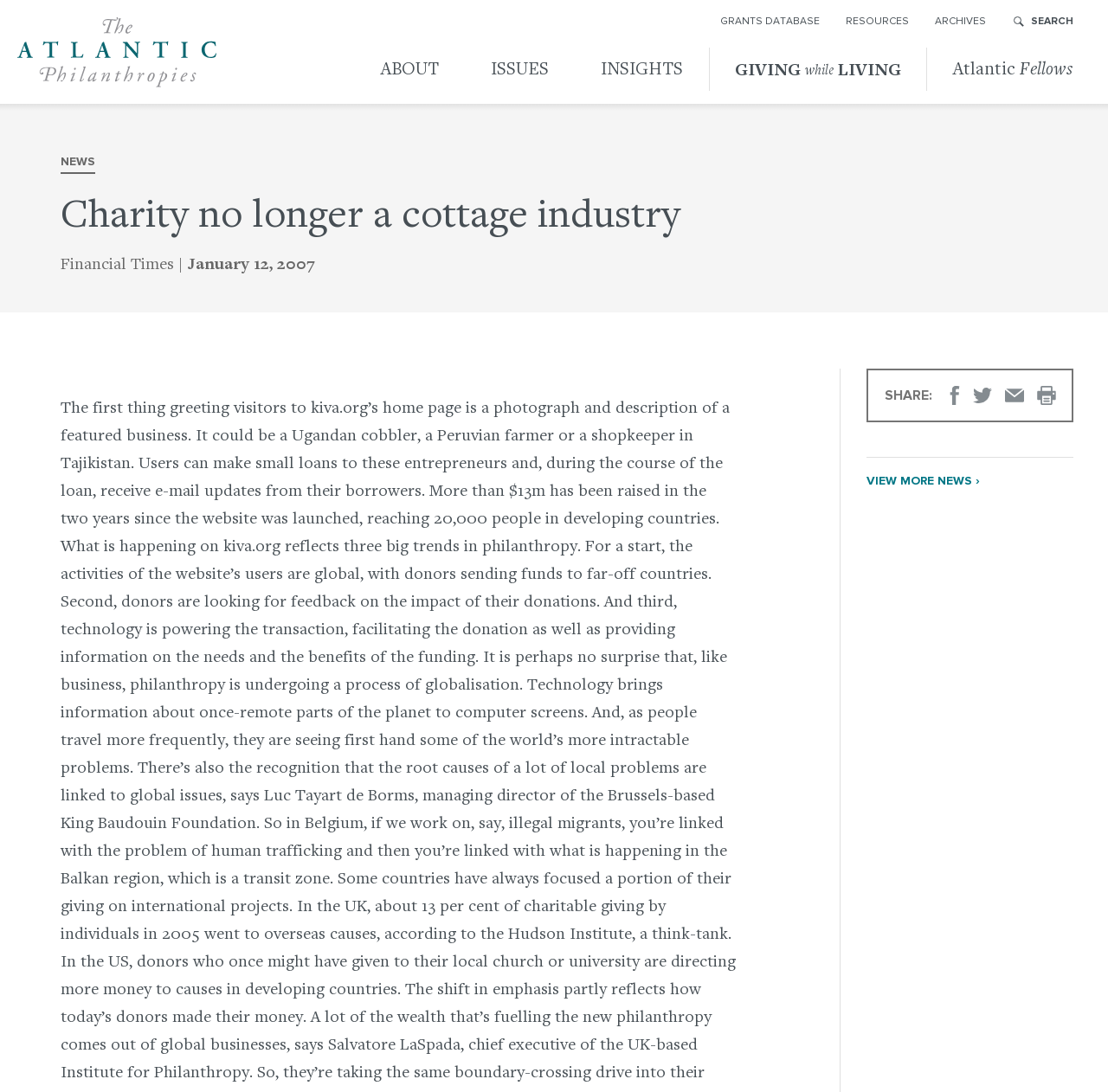Please provide a brief answer to the question using only one word or phrase: 
What is the purpose of the search bar?

To search the website